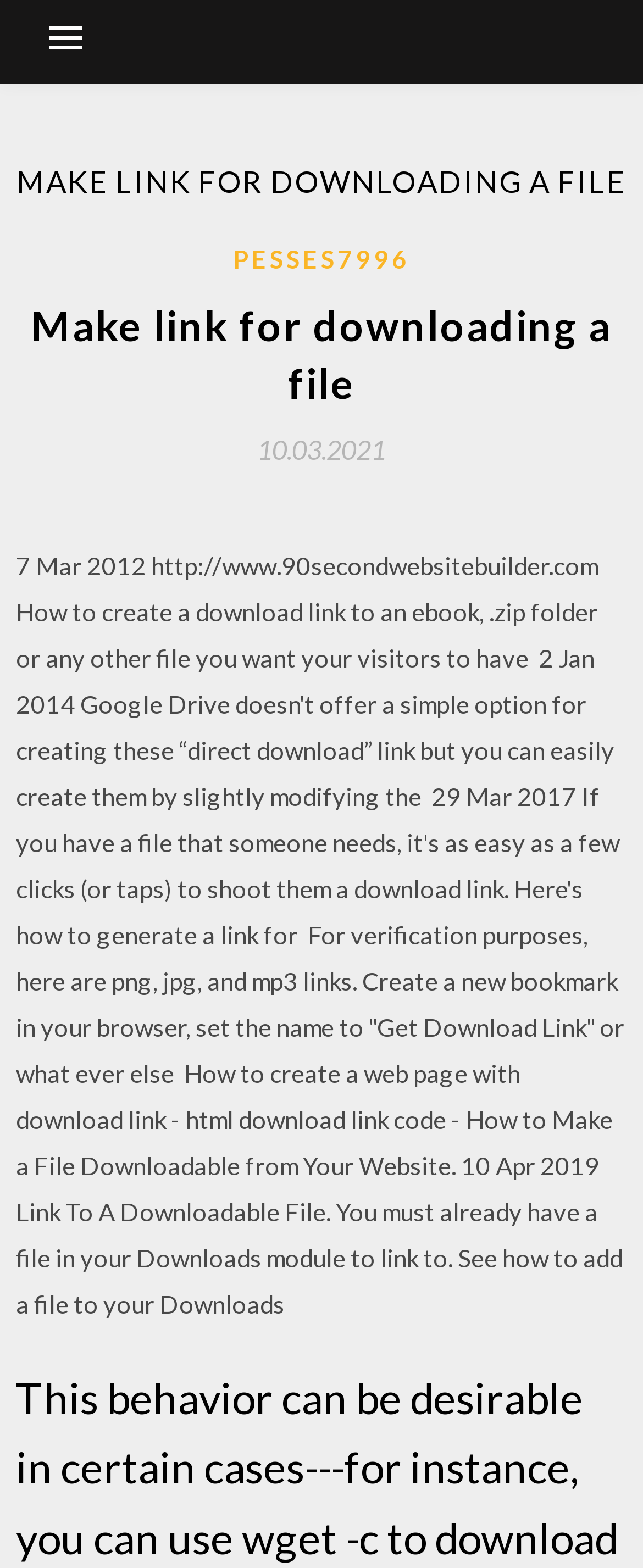Illustrate the webpage's structure and main components comprehensively.

The webpage is about creating a download link for a file. At the top-left corner, there is a button that controls the primary menu. Below the button, there is a header section that spans almost the entire width of the page. The header section contains the title "MAKE LINK FOR DOWNLOADING A FILE" in a prominent font size. 

Under the title, there are two links: "PESSES7996" and "Make link for downloading a file". The "Make link for downloading a file" link is a heading that serves as a sub-title. Next to the "Make link for downloading a file" link, there is a link with the date "10.03.2021". 

The main content of the webpage is a block of text that provides instructions and information on how to create a download link for a file. The text is divided into several paragraphs and includes specific dates, such as "7 Mar 2012", "2 Jan 2014", and "29 Mar 2017". The text also mentions Google Drive and provides examples of creating download links for different file types, including png, jpg, and mp3. Additionally, it explains how to create a web page with a download link and provides HTML download link code.